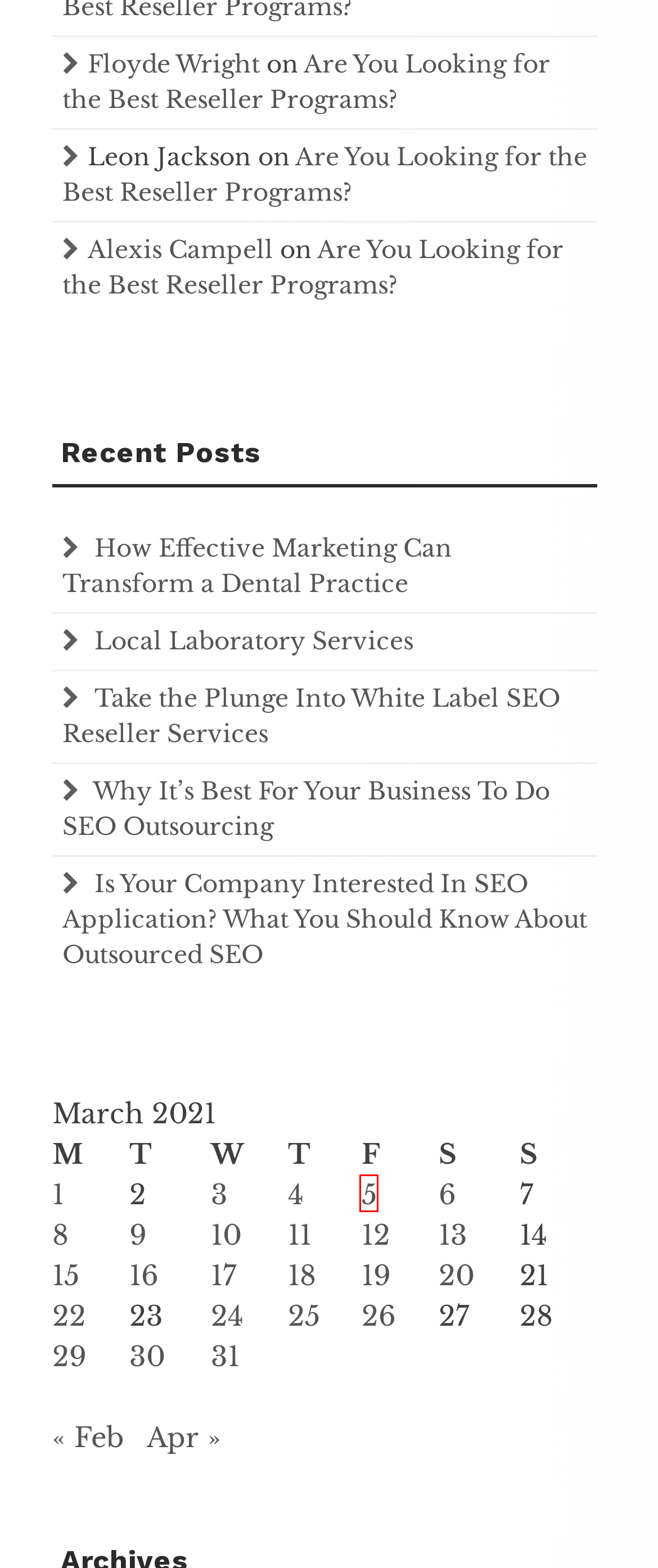Examine the screenshot of a webpage with a red bounding box around a UI element. Select the most accurate webpage description that corresponds to the new page after clicking the highlighted element. Here are the choices:
A. March 6, 2021 - Reseller Buzz
B. March 19, 2021 - Reseller Buzz
C. March 5, 2021 - Reseller Buzz
D. March 4, 2021 - Reseller Buzz
E. March 17, 2021 - Reseller Buzz
F. How Effective Marketing Can Transform a Dental Practice - Reseller Buzz
G. March 16, 2021 - Reseller Buzz
H. March 15, 2021 - Reseller Buzz

C